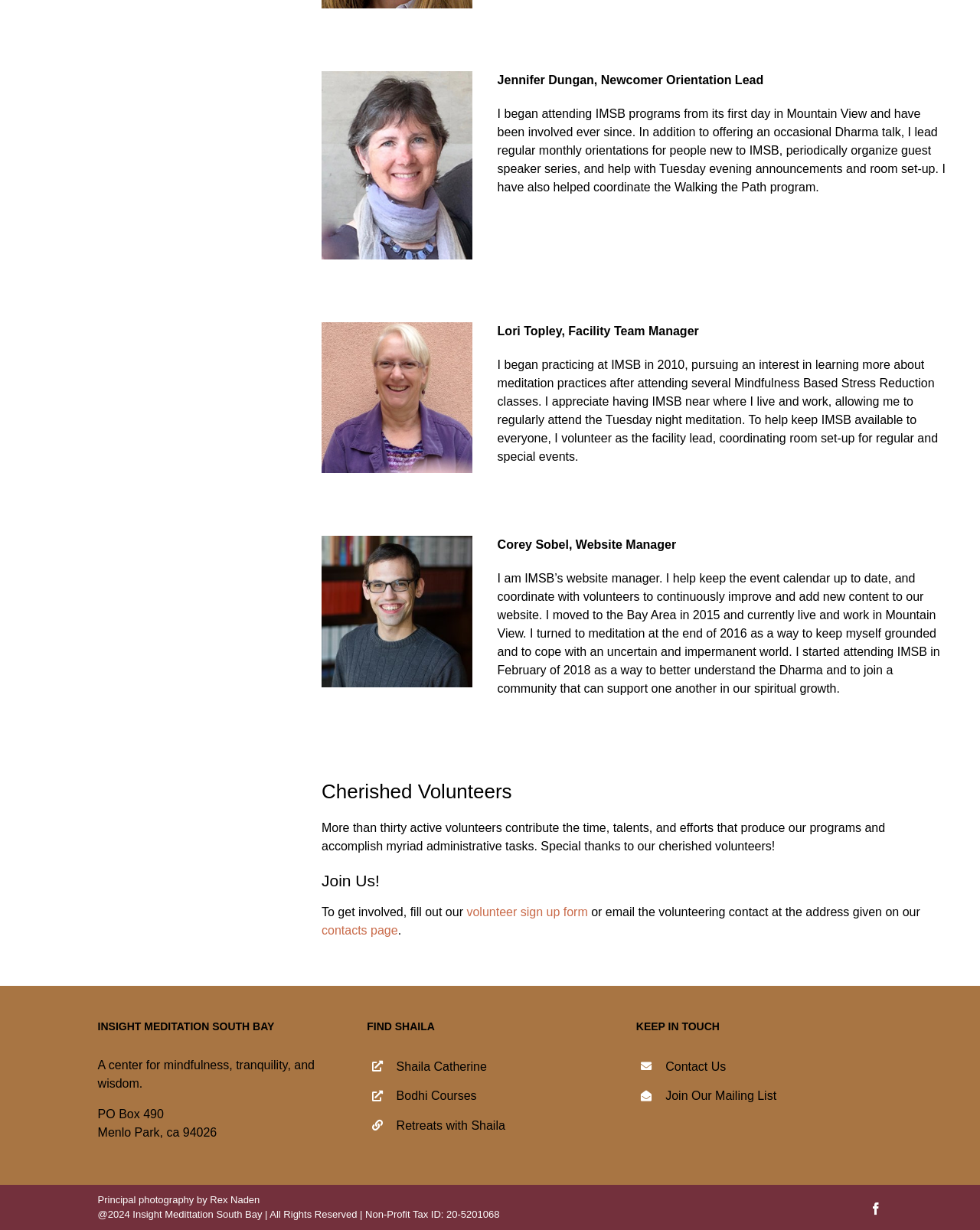Please predict the bounding box coordinates of the element's region where a click is necessary to complete the following instruction: "View the writer's profile". The coordinates should be represented by four float numbers between 0 and 1, i.e., [left, top, right, bottom].

None